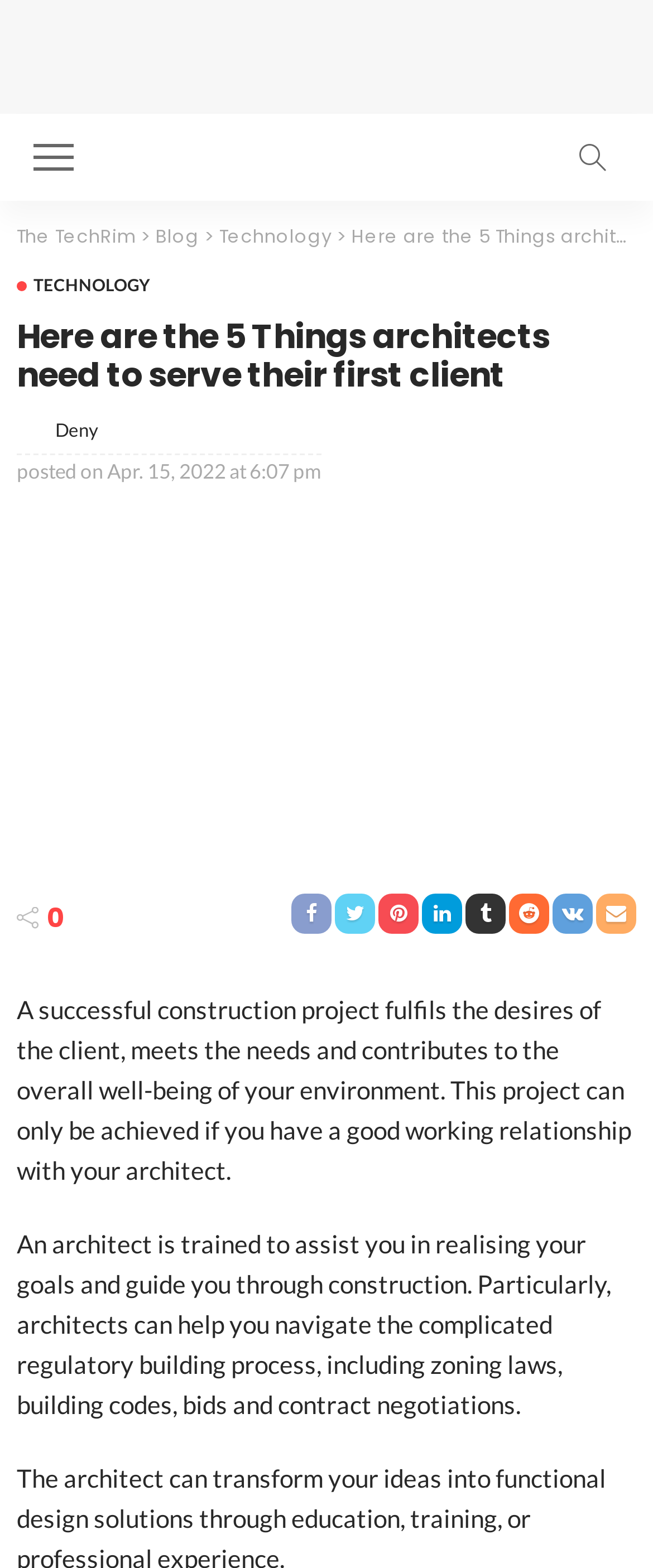Identify the bounding box of the UI element that matches this description: "title="off-canvas button"".

[0.051, 0.088, 0.113, 0.113]